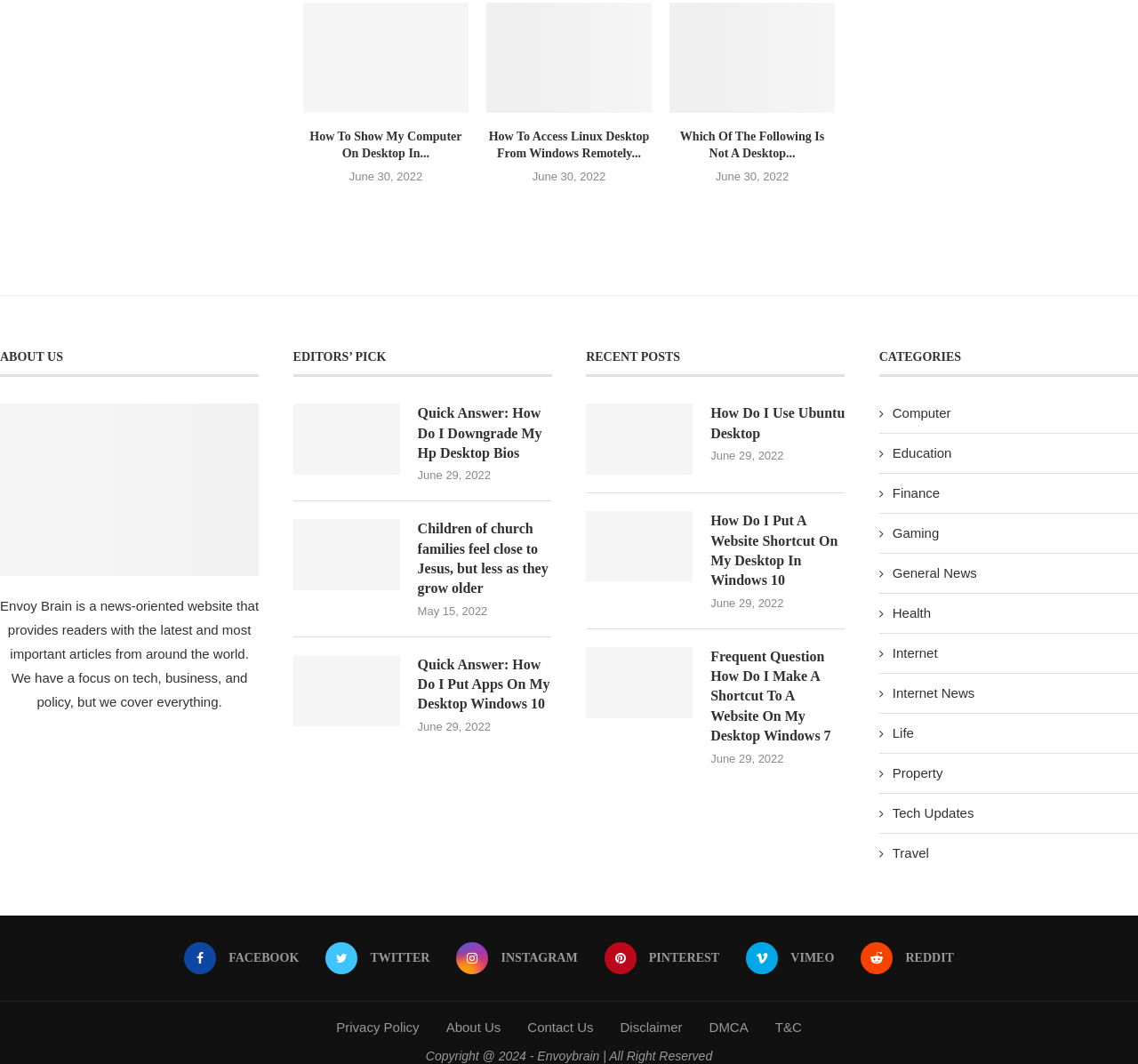Please locate the bounding box coordinates of the region I need to click to follow this instruction: "Follow Envoy Brain on 'Facebook'".

[0.162, 0.886, 0.263, 0.916]